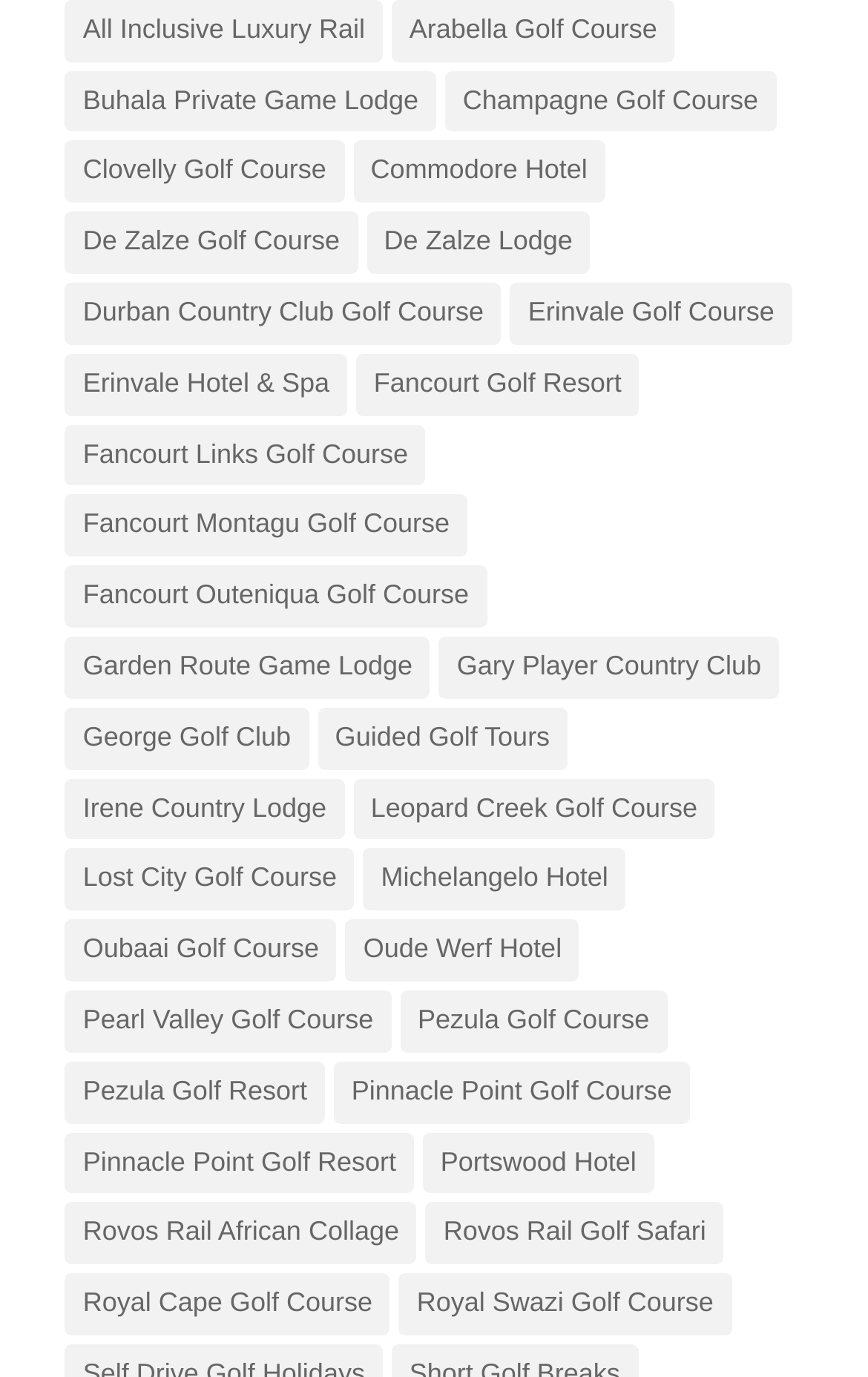Locate the bounding box of the UI element described by: "George Golf Club" in the given webpage screenshot.

[0.075, 0.514, 0.355, 0.559]